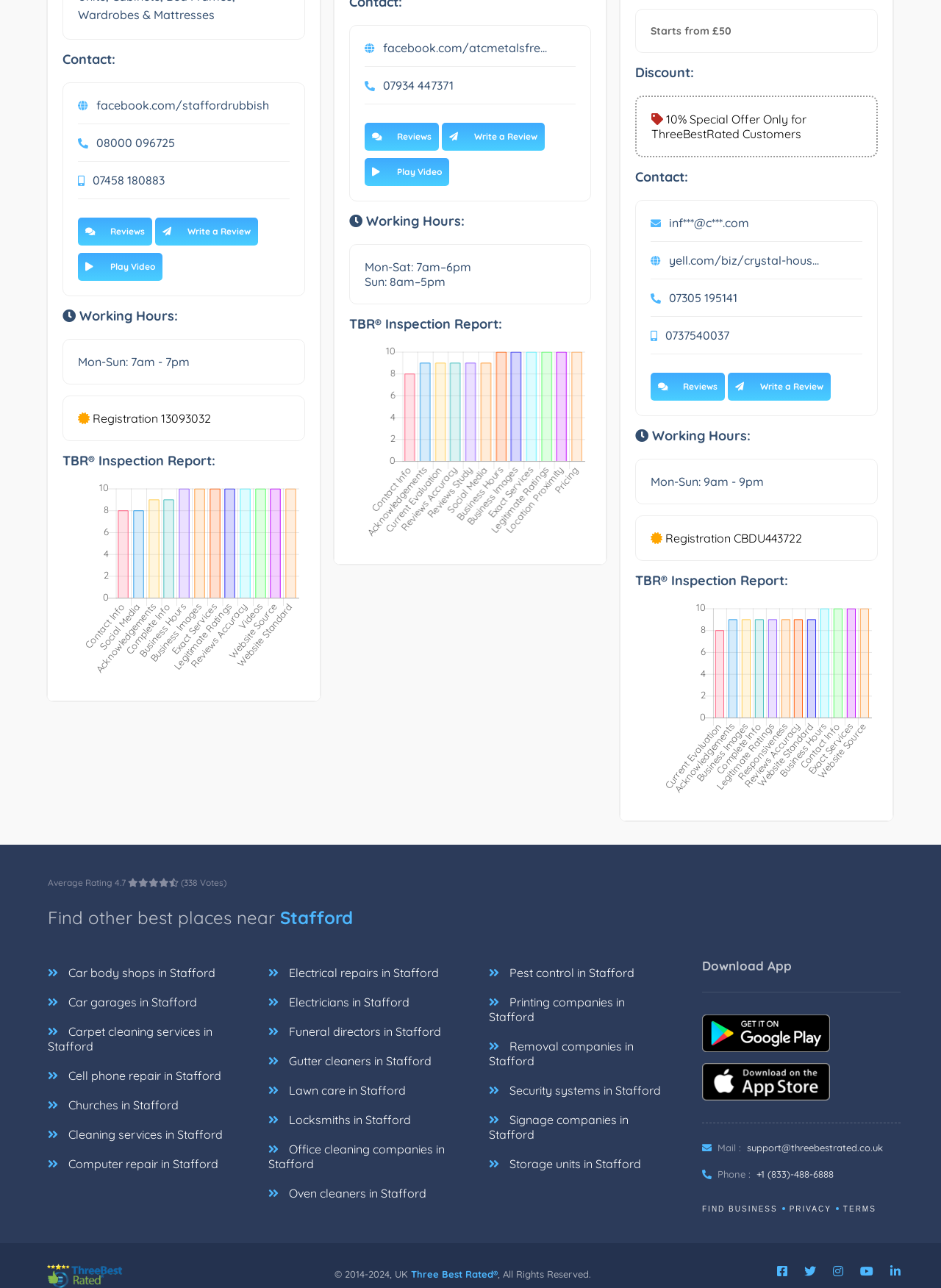How many businesses are listed on this page?
Using the image as a reference, answer the question with a short word or phrase.

3